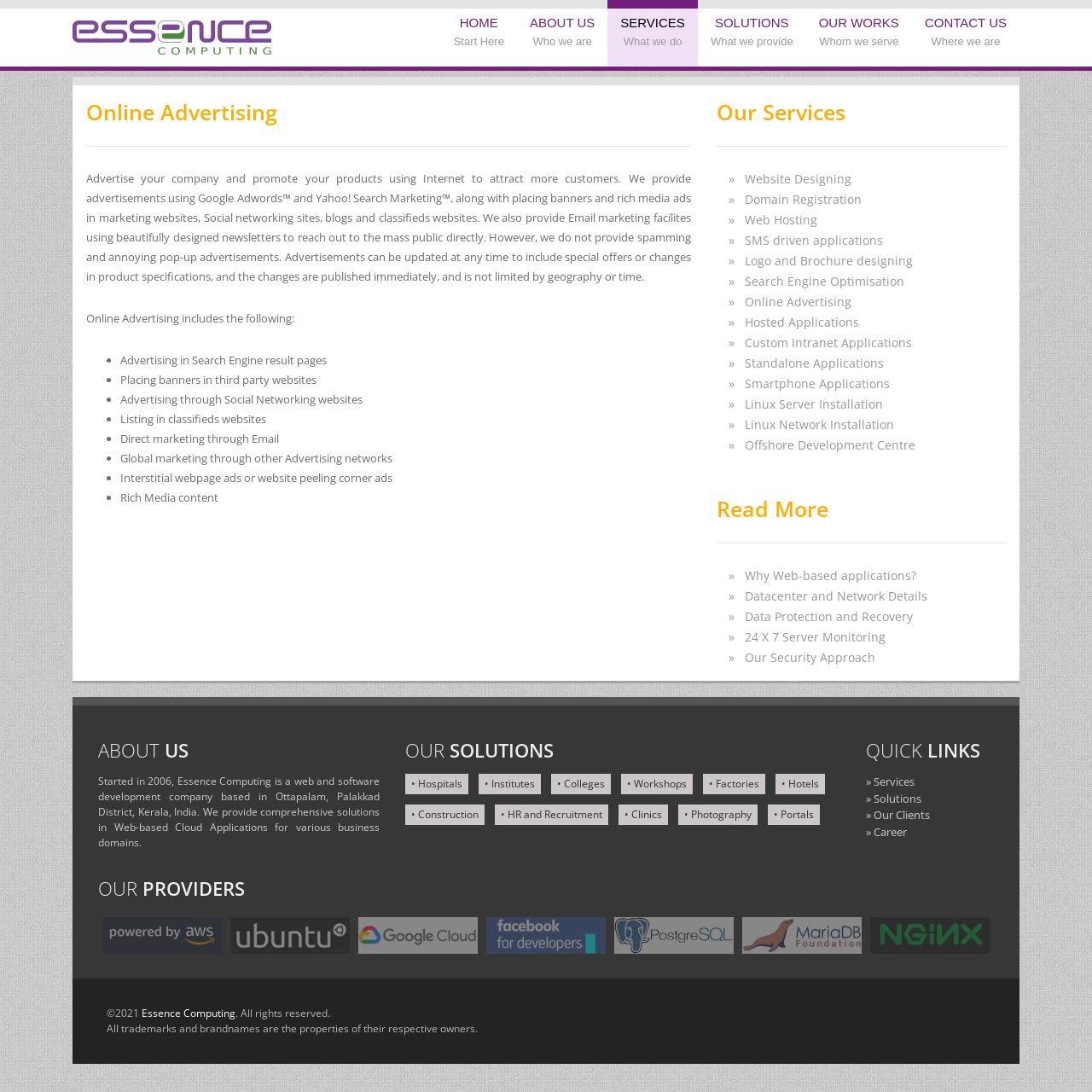Determine the bounding box coordinates of the clickable element necessary to fulfill the instruction: "Read more about Online Advertising". Provide the coordinates as four float numbers within the 0 to 1 range, i.e., [left, top, right, bottom].

[0.656, 0.269, 0.779, 0.284]